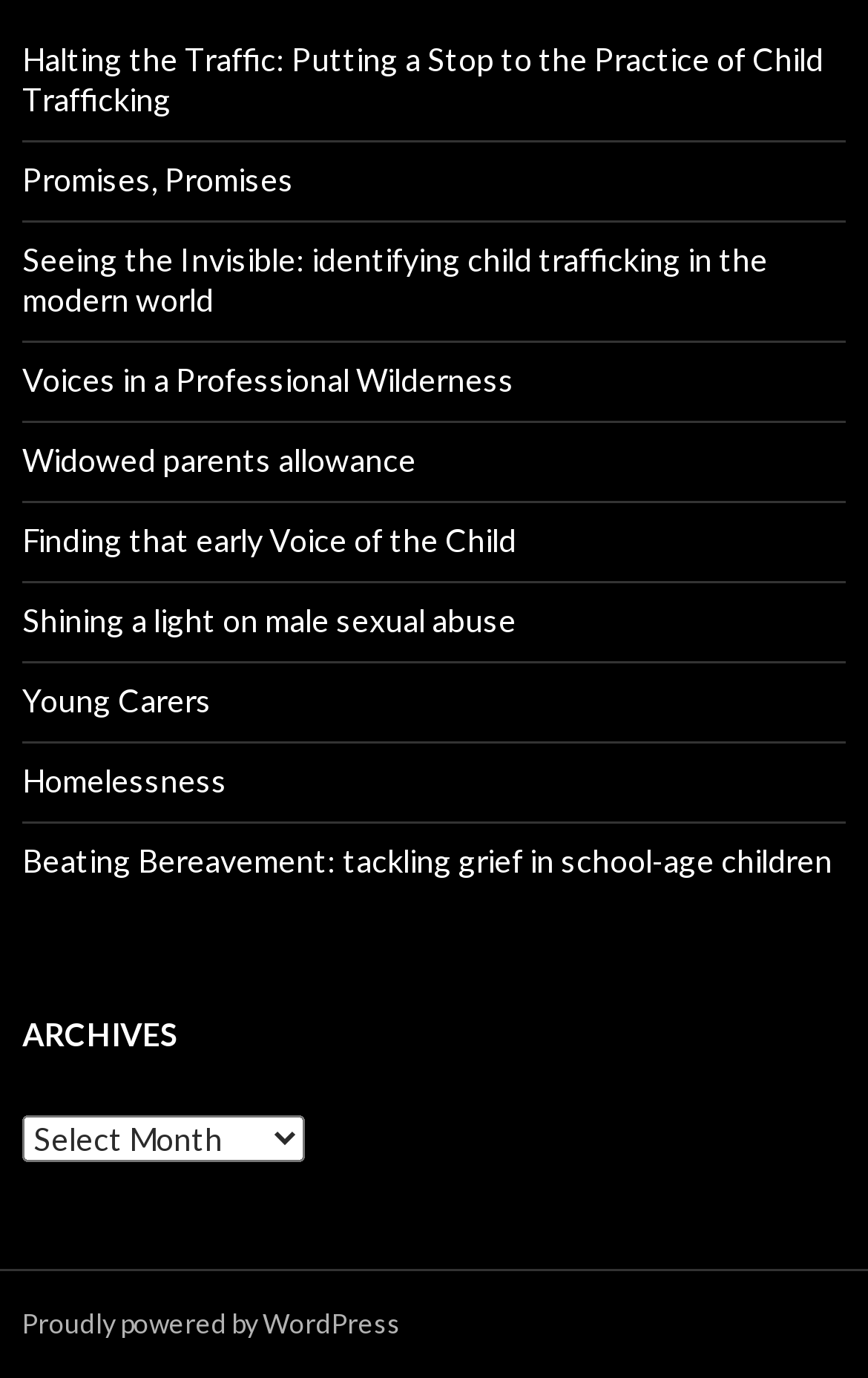Locate the bounding box coordinates of the element I should click to achieve the following instruction: "Submit your Manuscript".

None